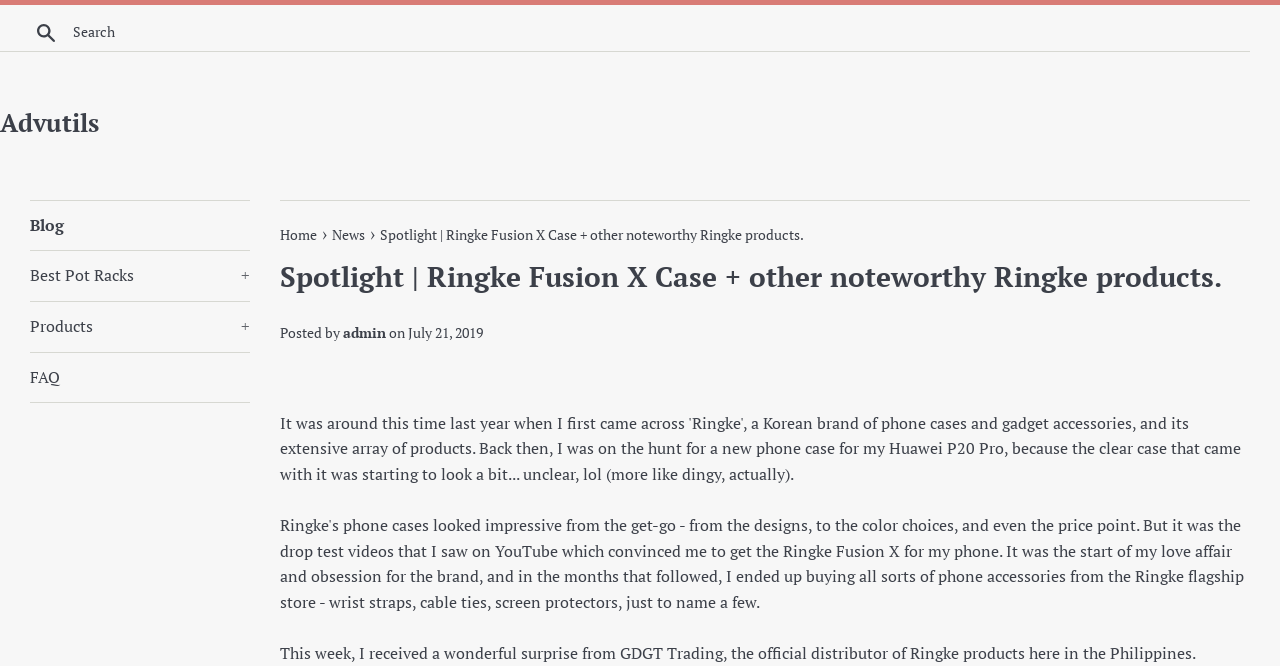Please mark the clickable region by giving the bounding box coordinates needed to complete this instruction: "Search for something".

[0.023, 0.026, 0.048, 0.068]